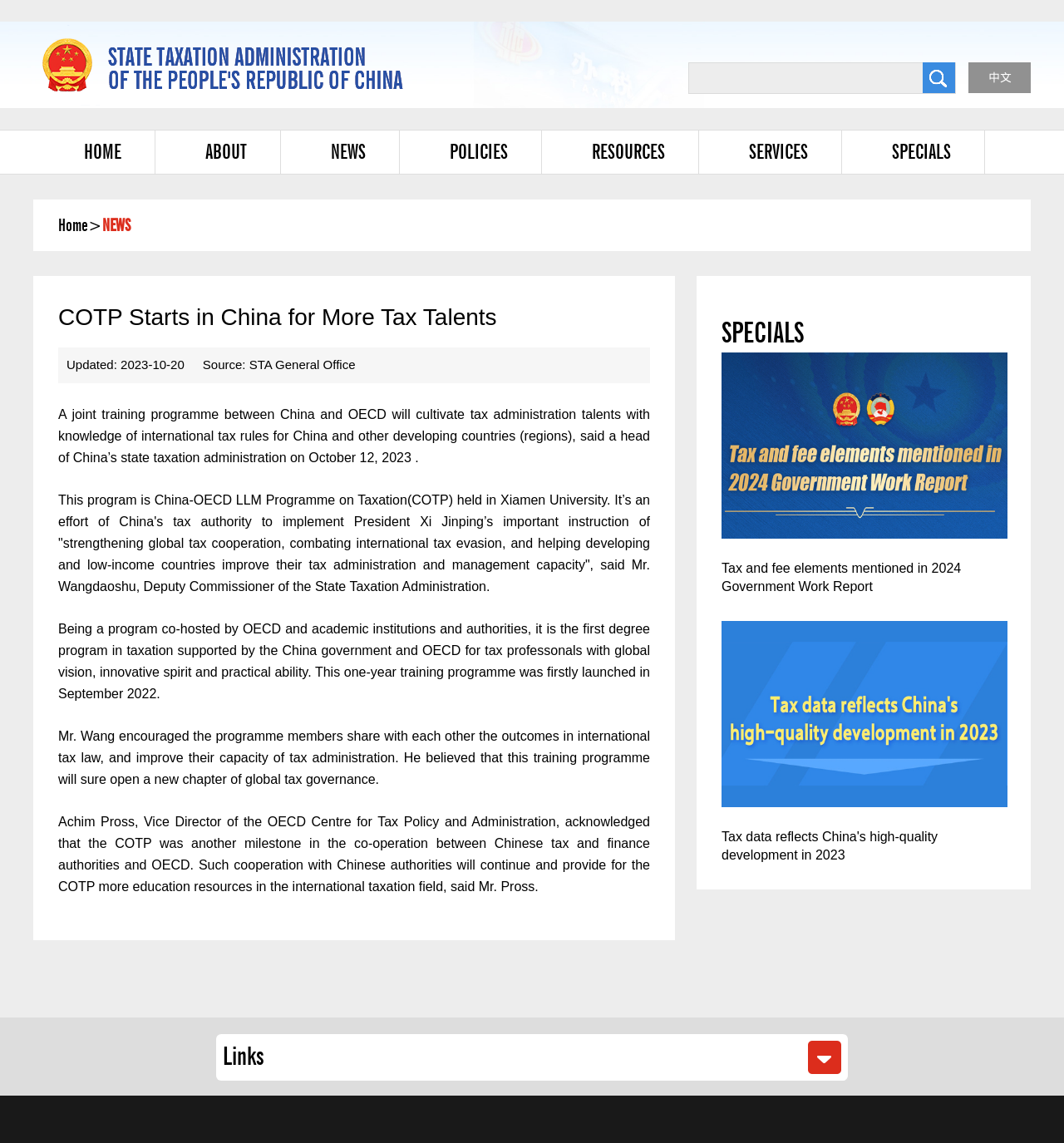Please find the bounding box coordinates for the clickable element needed to perform this instruction: "Explore the WordPress Accessibility Plugin".

None